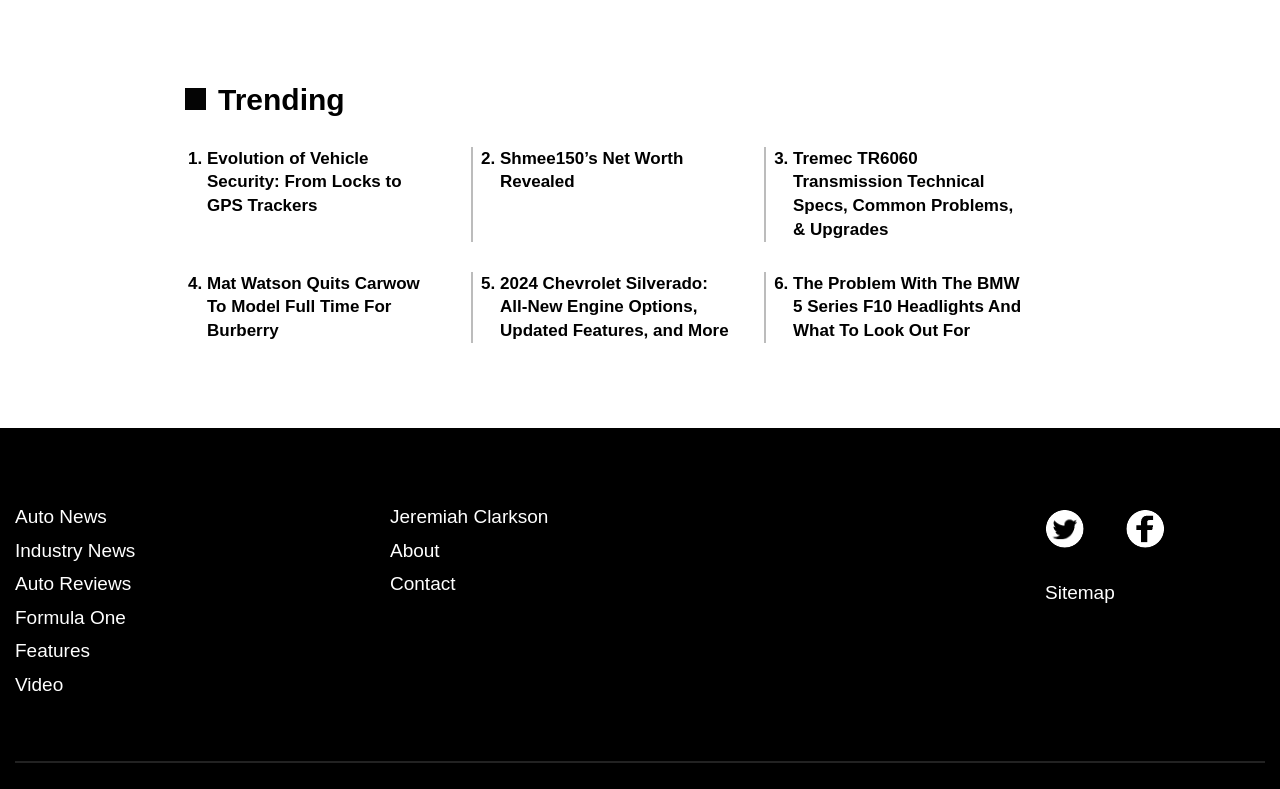Please give the bounding box coordinates of the area that should be clicked to fulfill the following instruction: "Follow the Twitter account". The coordinates should be in the format of four float numbers from 0 to 1, i.e., [left, top, right, bottom].

[0.816, 0.645, 0.848, 0.696]